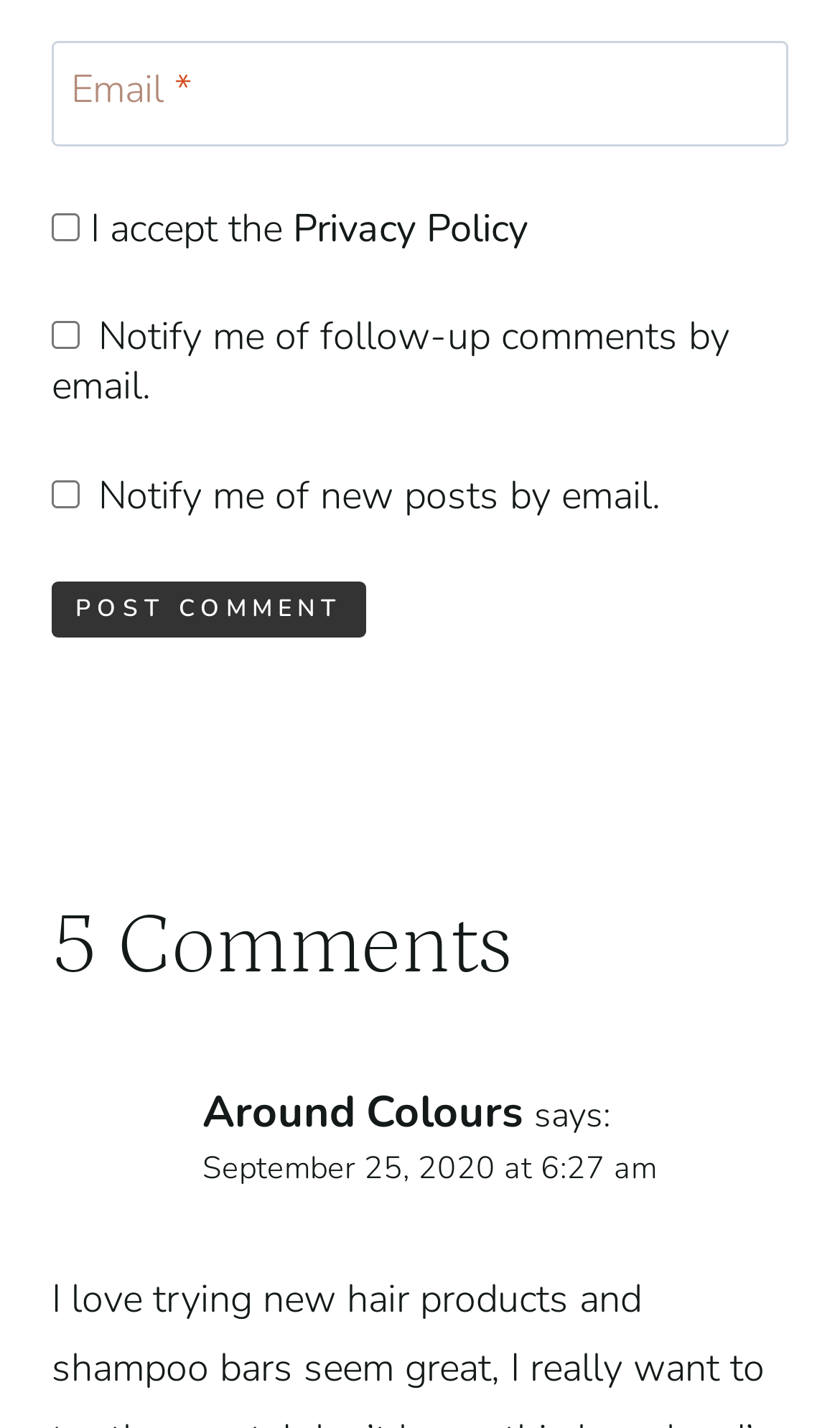What is the purpose of the textbox?
Answer with a single word or phrase by referring to the visual content.

Email